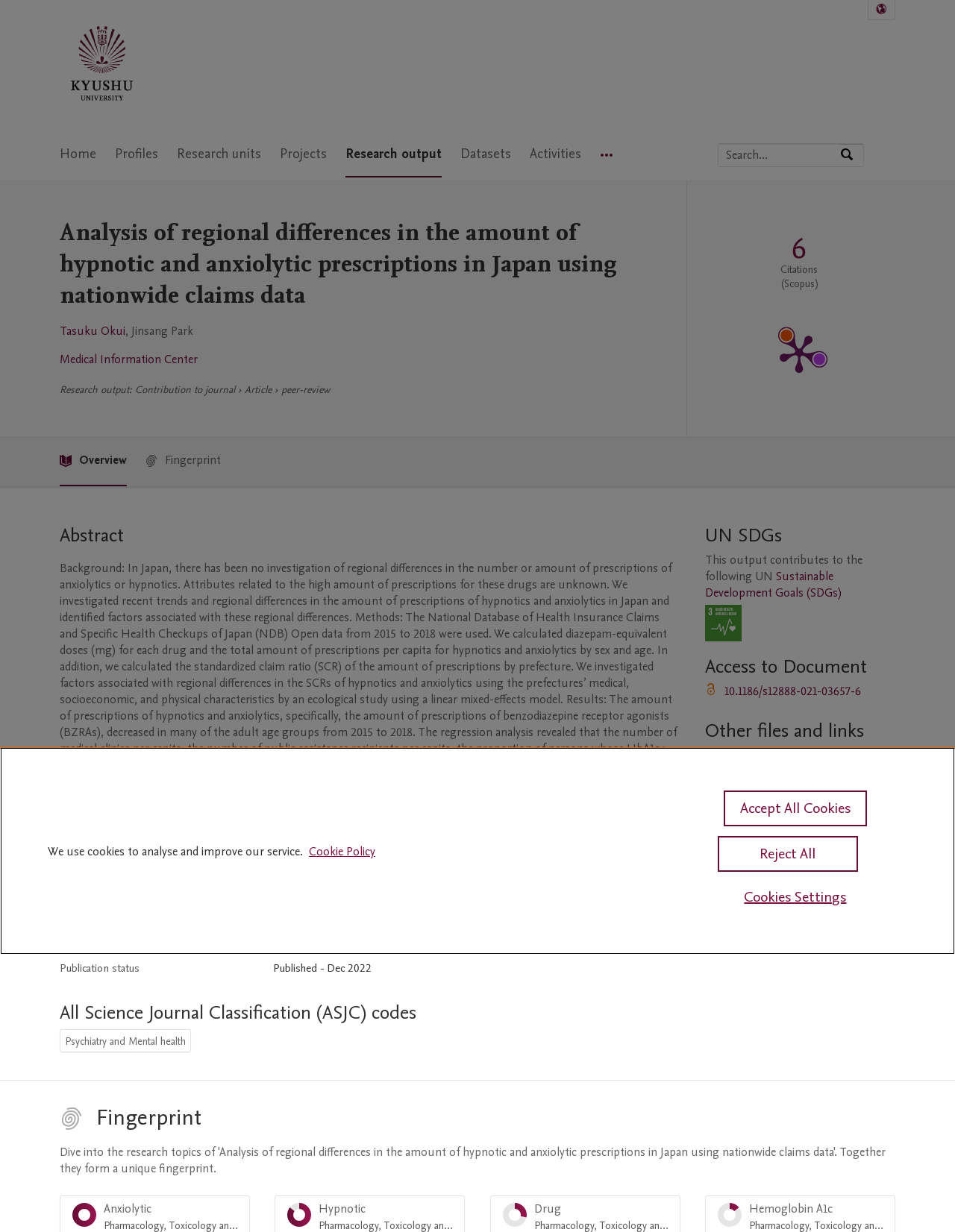Based on the visual content of the image, answer the question thoroughly: What is the name of the university?

I found the answer by looking at the top-left corner of the webpage, where the university logo and name are displayed.